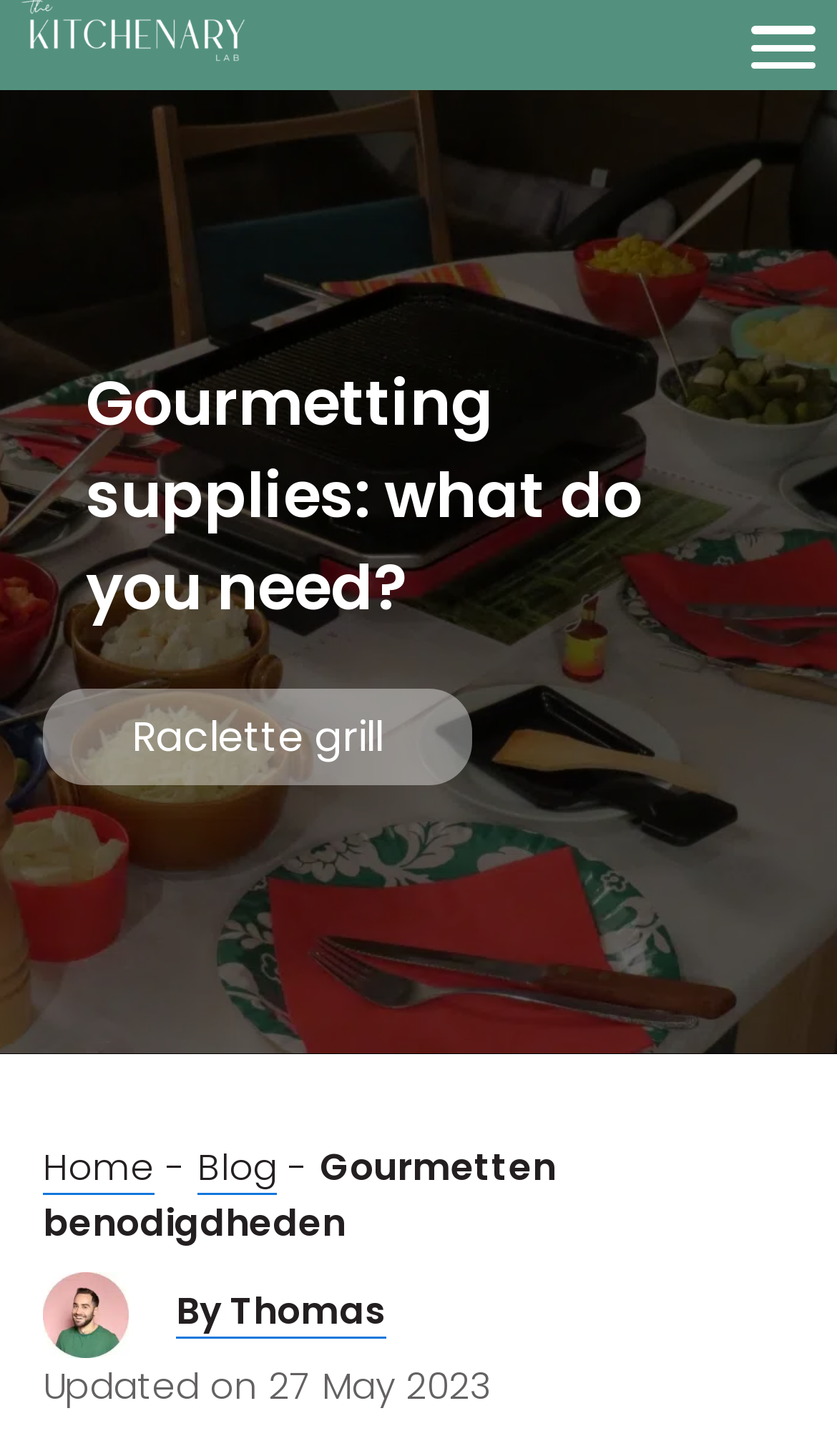Identify the bounding box for the UI element described as: "Raclette grill". Ensure the coordinates are four float numbers between 0 and 1, formatted as [left, top, right, bottom].

[0.051, 0.472, 0.564, 0.539]